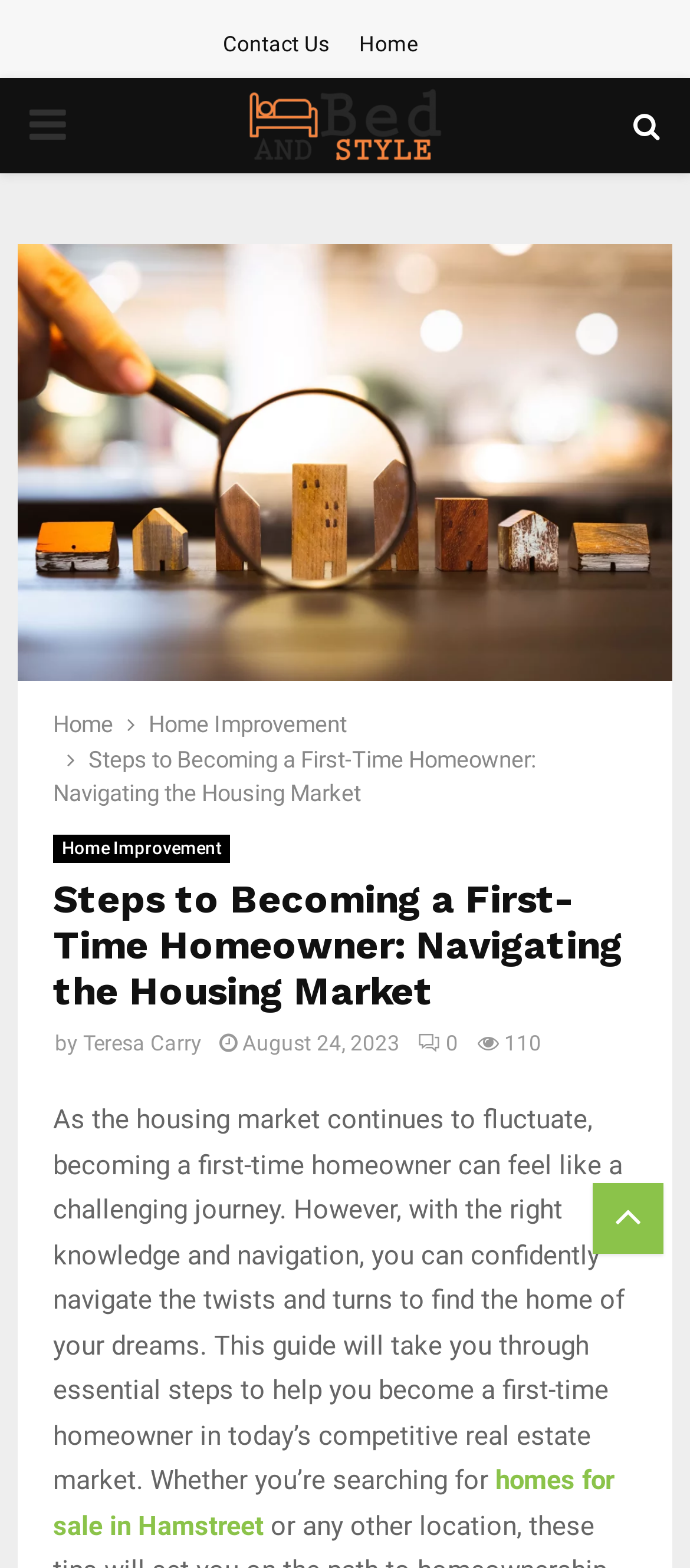What is the name of the website?
Analyze the image and provide a thorough answer to the question.

I determined the name of the website by looking at the image element with the text 'Bed And Style' which is likely the logo of the website.